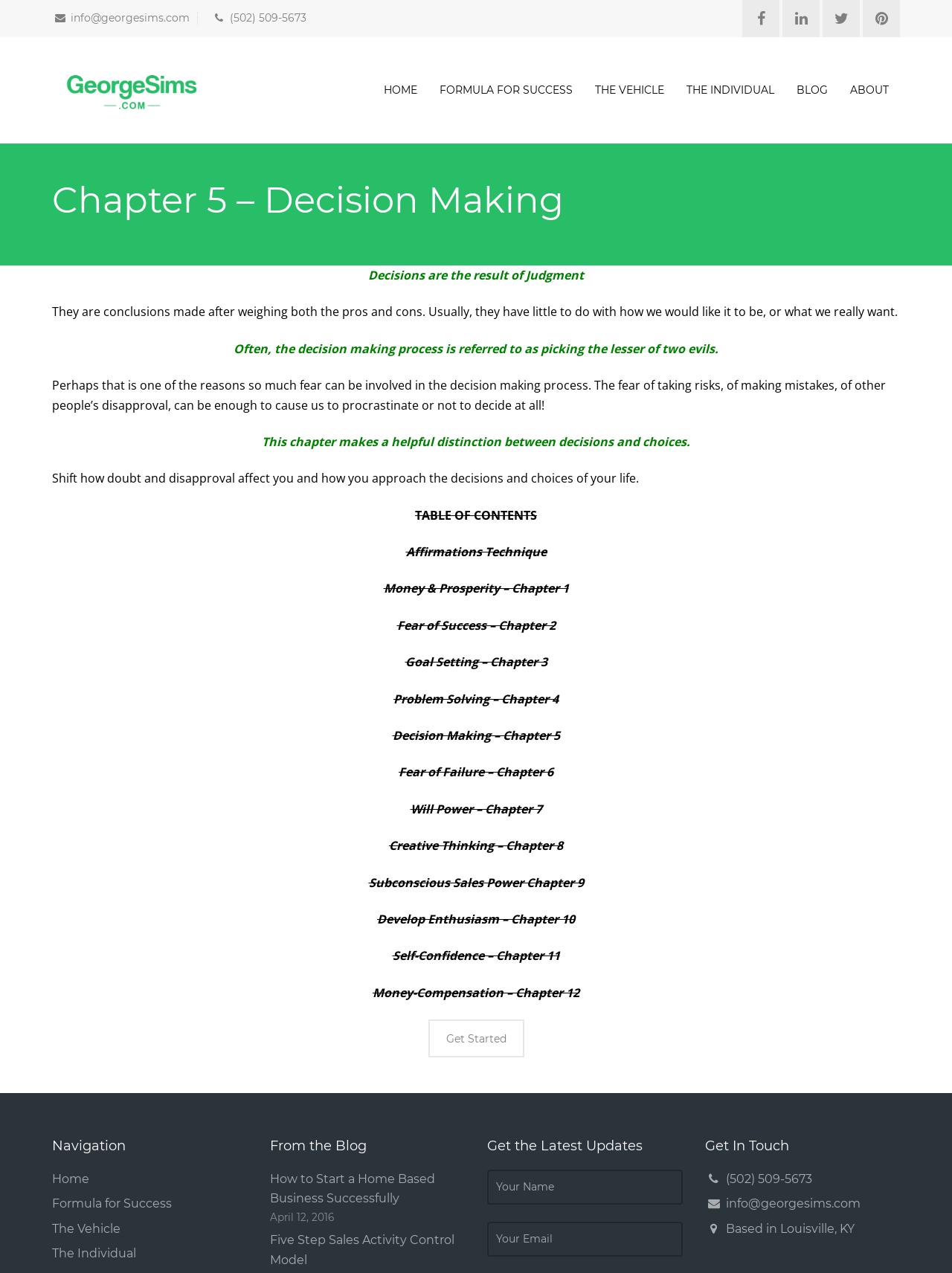Identify the bounding box coordinates of the area you need to click to perform the following instruction: "Read the 'Chapter 5 – Decision Making' heading".

[0.055, 0.139, 0.945, 0.175]